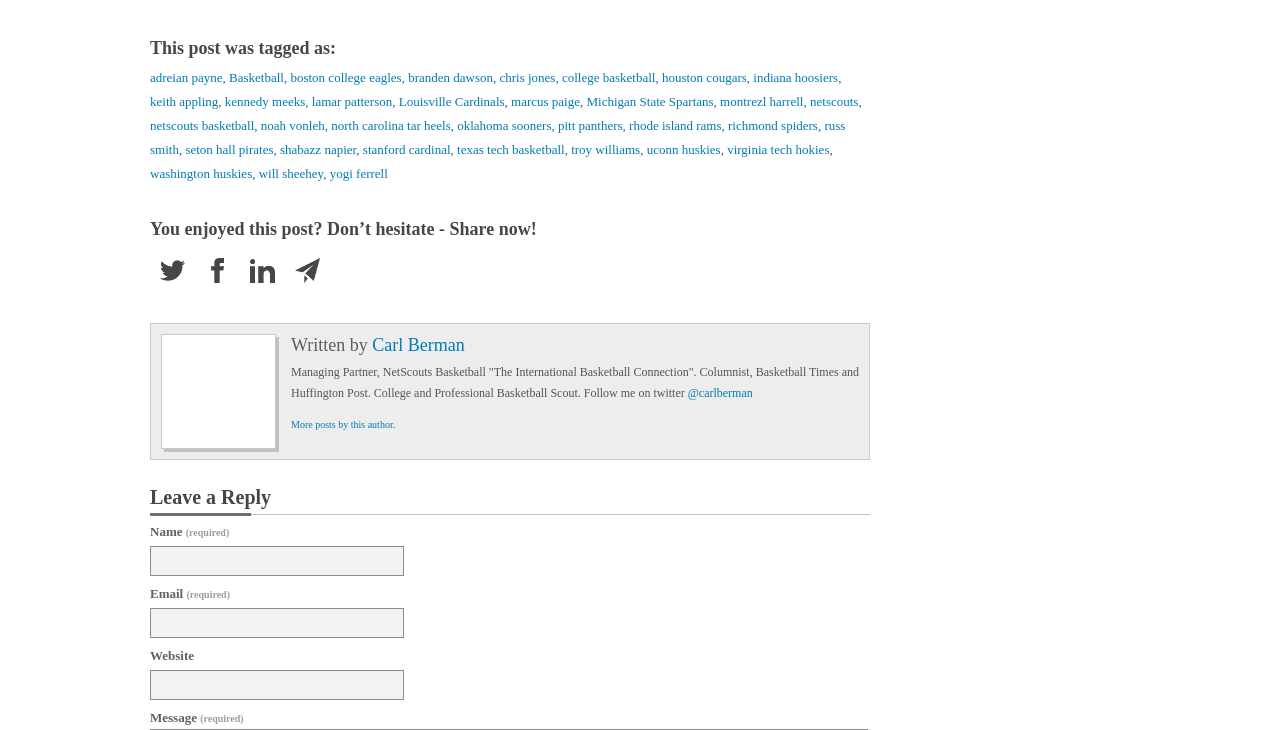Please identify the bounding box coordinates of the clickable area that will fulfill the following instruction: "Enter your name in the required field". The coordinates should be in the format of four float numbers between 0 and 1, i.e., [left, top, right, bottom].

[0.117, 0.748, 0.316, 0.789]